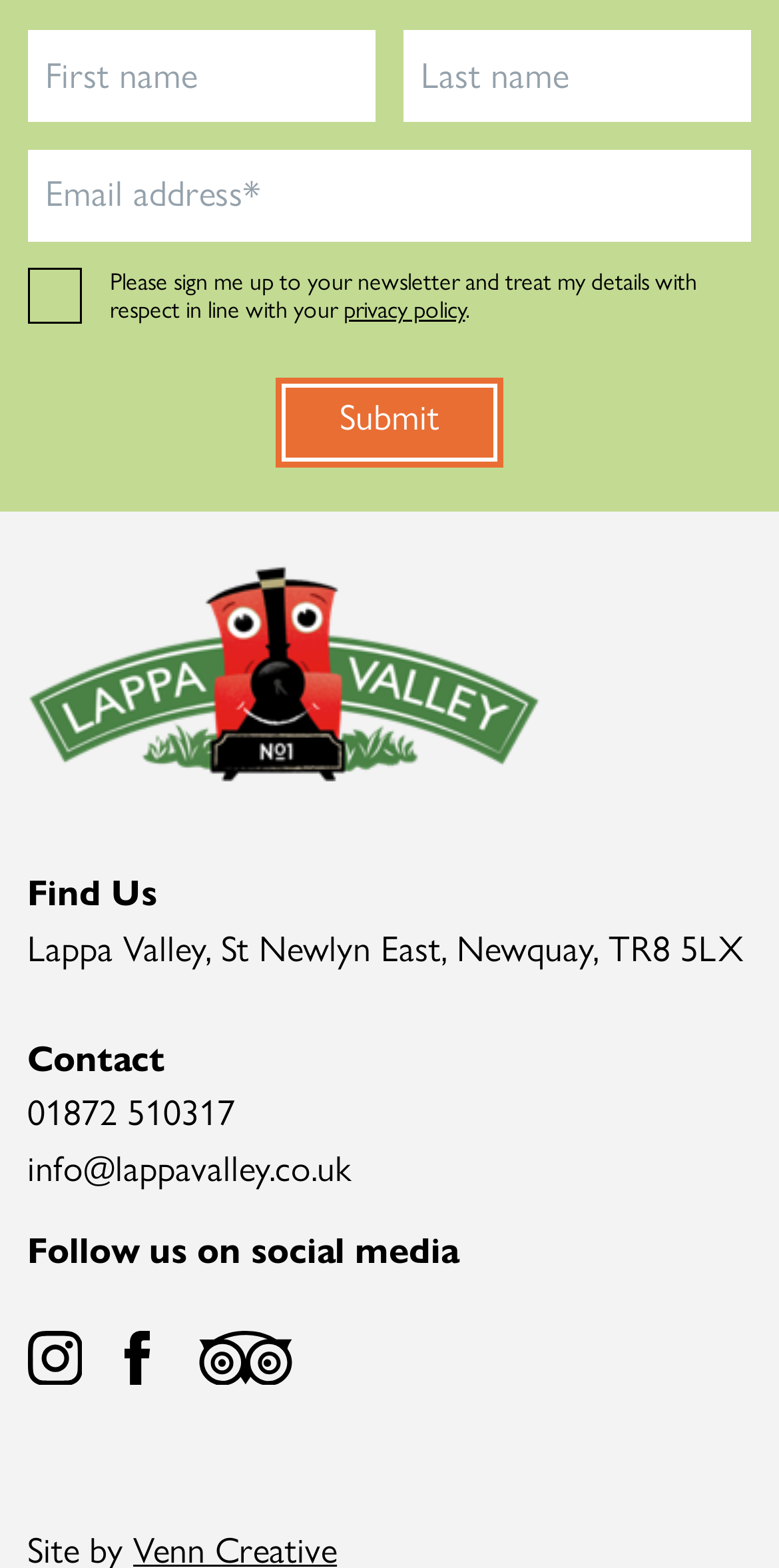Provide a one-word or brief phrase answer to the question:
How many textboxes are there?

3